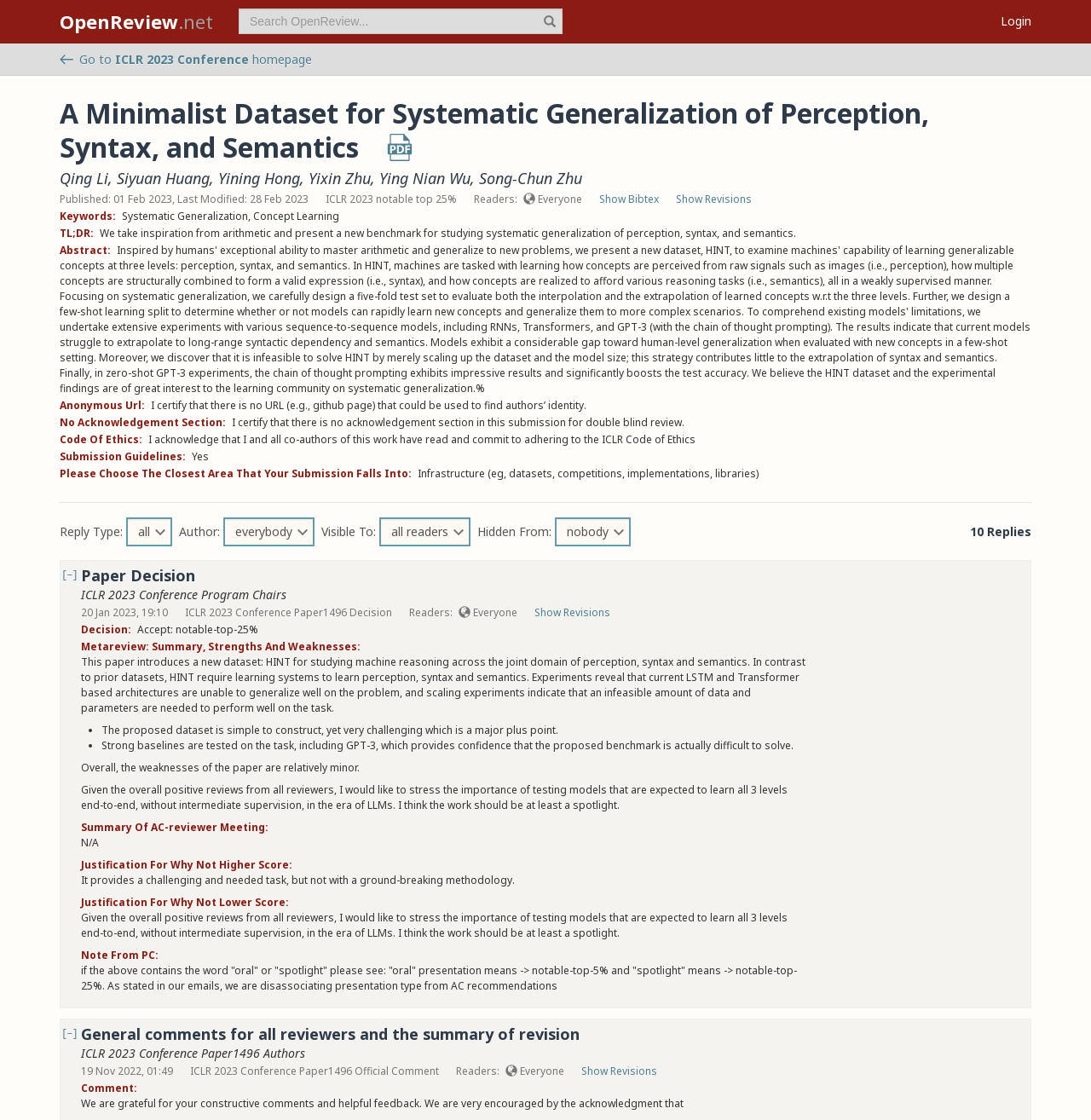Please determine the bounding box coordinates for the UI element described as: "Ying Nian Wu".

[0.348, 0.15, 0.431, 0.168]